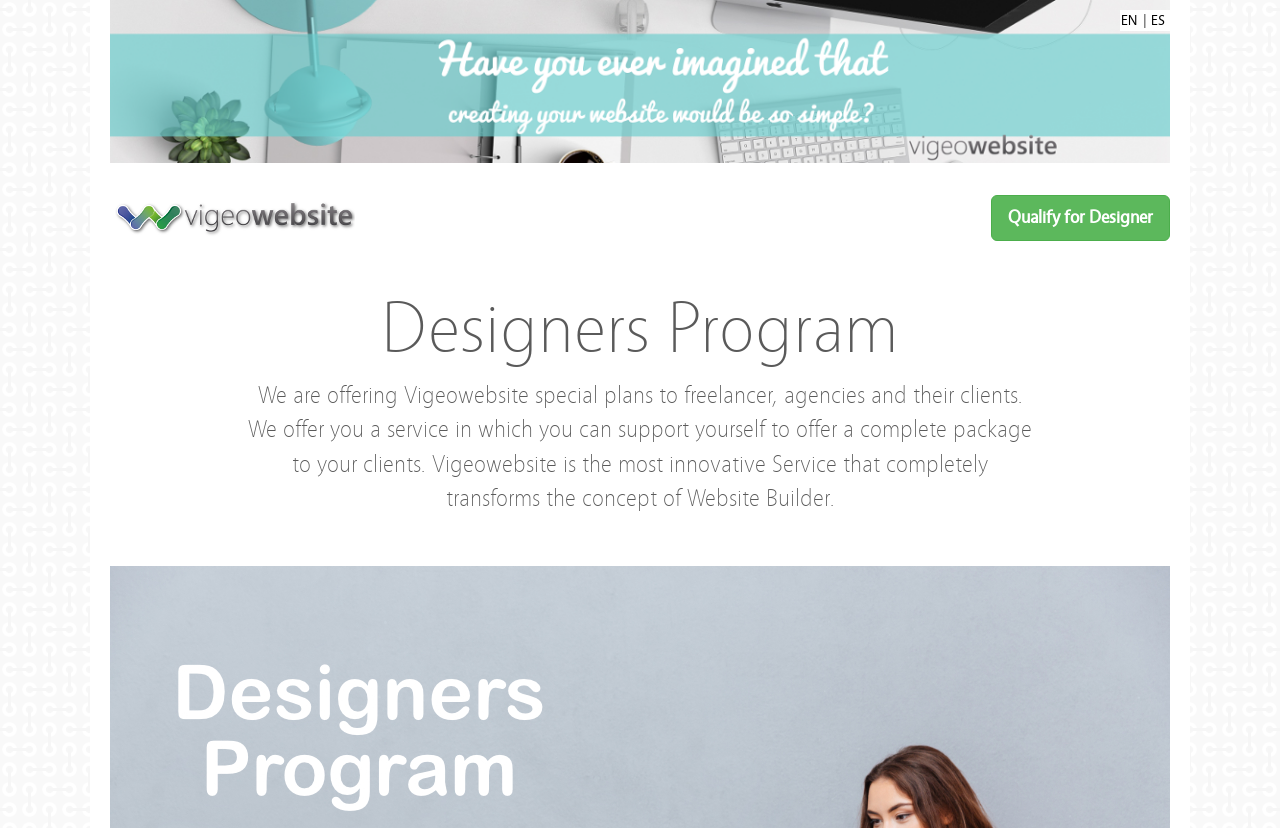Present a detailed account of what is displayed on the webpage.

The webpage is about Vigeowebsite's Designers Program, which offers special plans to freelancers, agencies, and their clients. At the top right corner, there are three language options: EN, ES, and an empty link. Below the language options, there is a prominent heading that reads "Designers Program". 

On the left side, there is an image, likely a logo, situated above the heading. To the right of the image, there is a call-to-action link "Qualify for Designer". 

The main content of the webpage is a paragraph of text that summarizes the program's benefits, stating that Vigeowebsite provides a service that enables users to offer a complete package to their clients, and that it is the most innovative service that transforms the concept of website building. This text is positioned below the heading and spans across most of the webpage's width.